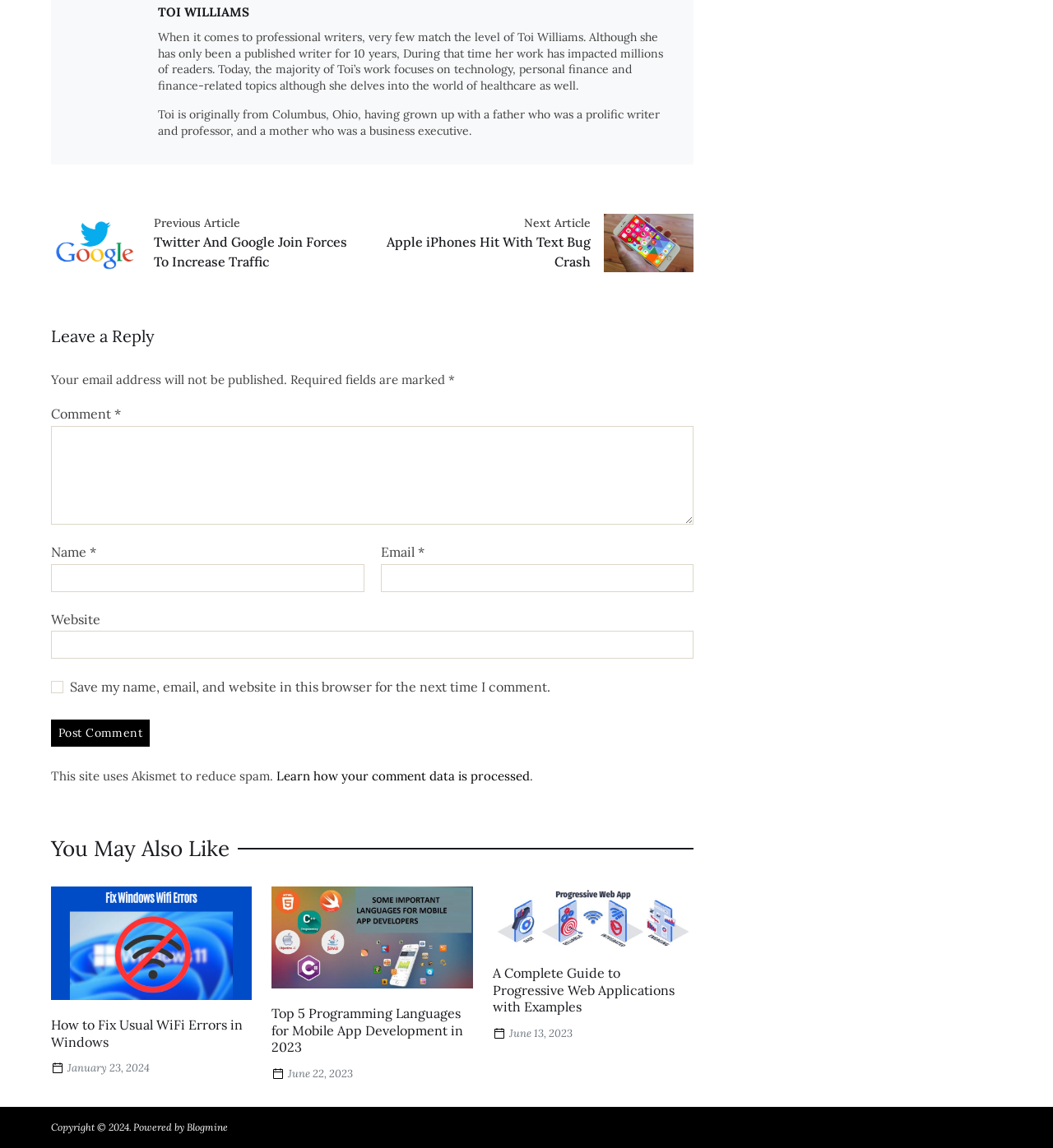Use the information in the screenshot to answer the question comprehensively: Who is the author of the article?

The author of the article is mentioned in the second paragraph, which states 'Although she has only been a published writer for 10 years, During that time her work has impacted millions of readers.' The name 'Toi Williams' is also mentioned in the link at the top of the page.